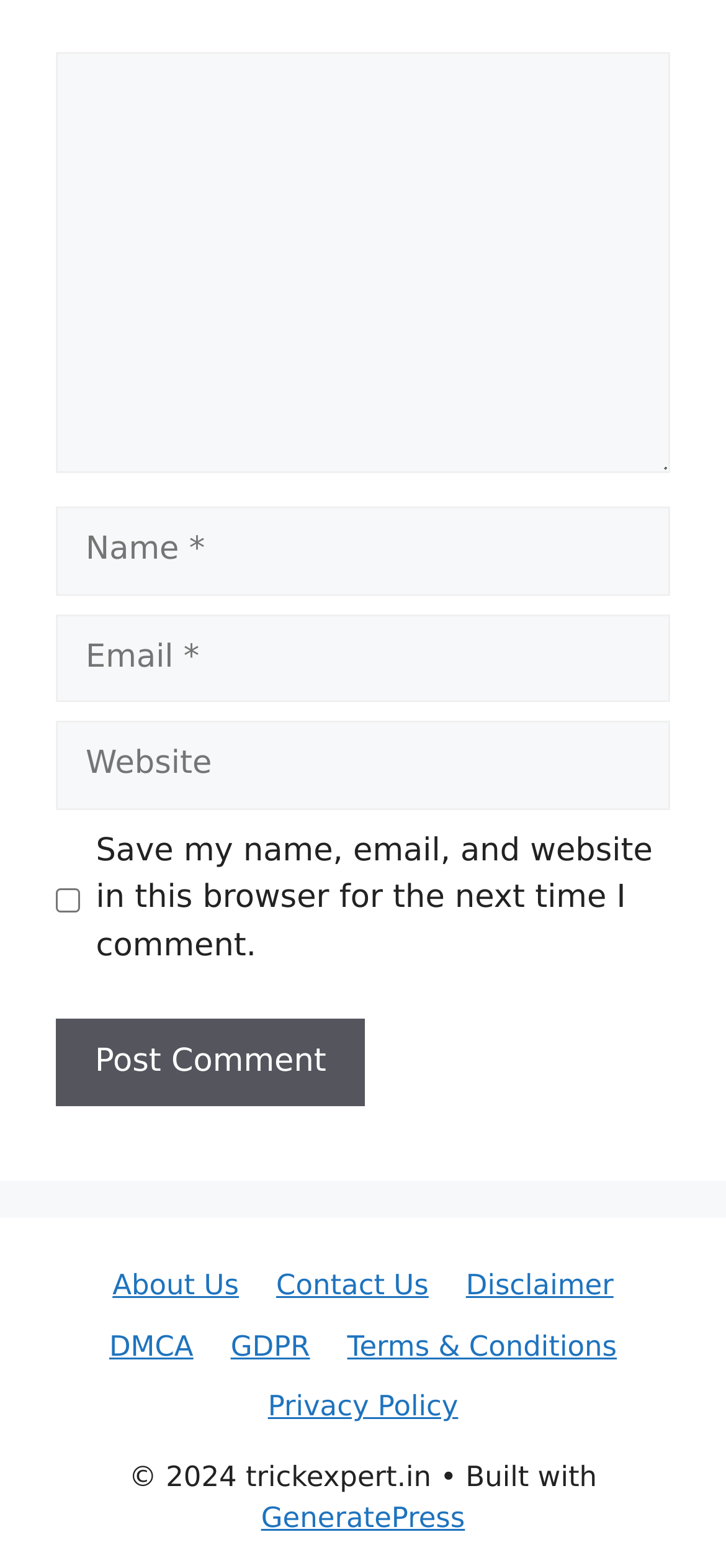Using the given description, provide the bounding box coordinates formatted as (top-left x, top-left y, bottom-right x, bottom-right y), with all values being floating point numbers between 0 and 1. Description: GDPR

[0.318, 0.848, 0.427, 0.869]